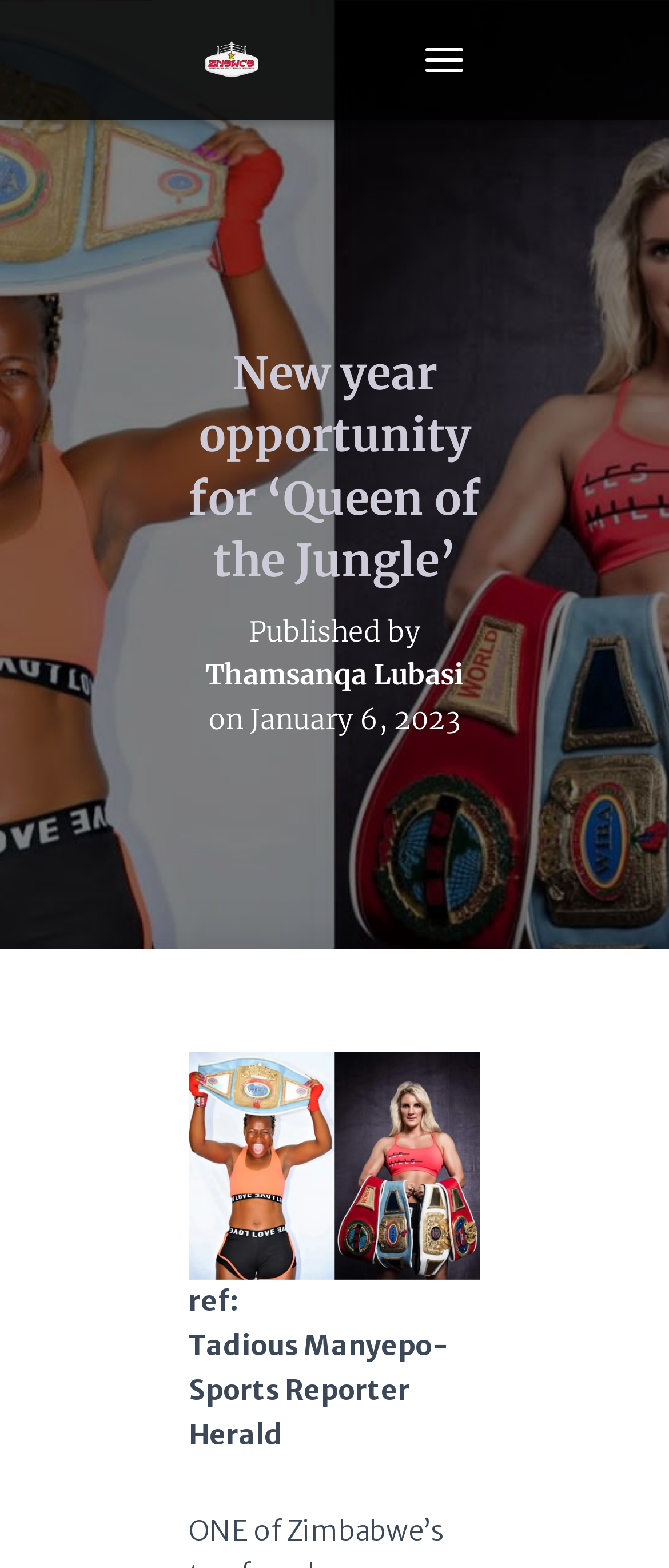Please identify and generate the text content of the webpage's main heading.

New year opportunity for ‘Queen of the Jungle’